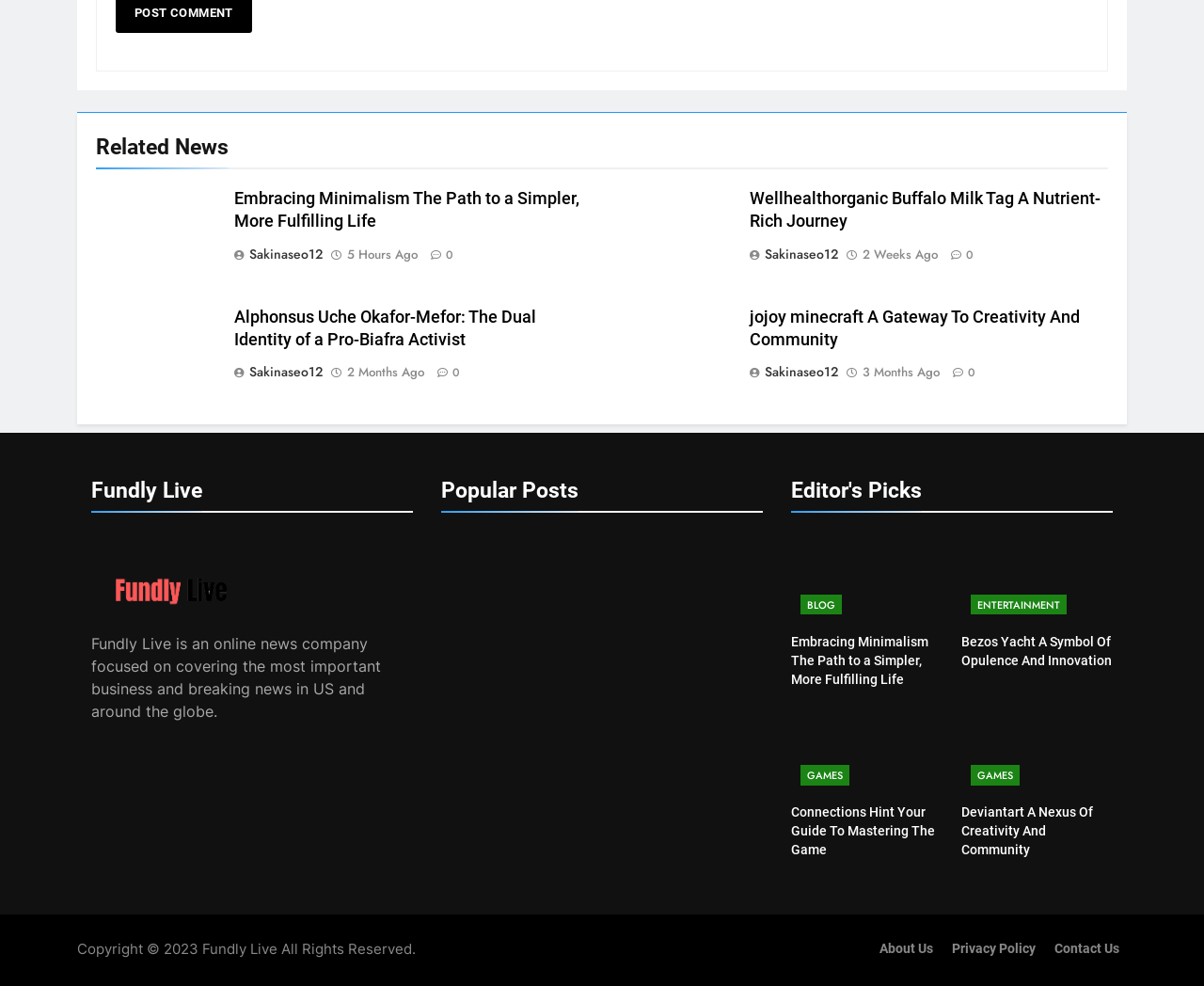Give a one-word or one-phrase response to the question: 
What is the copyright year of the webpage?

2023